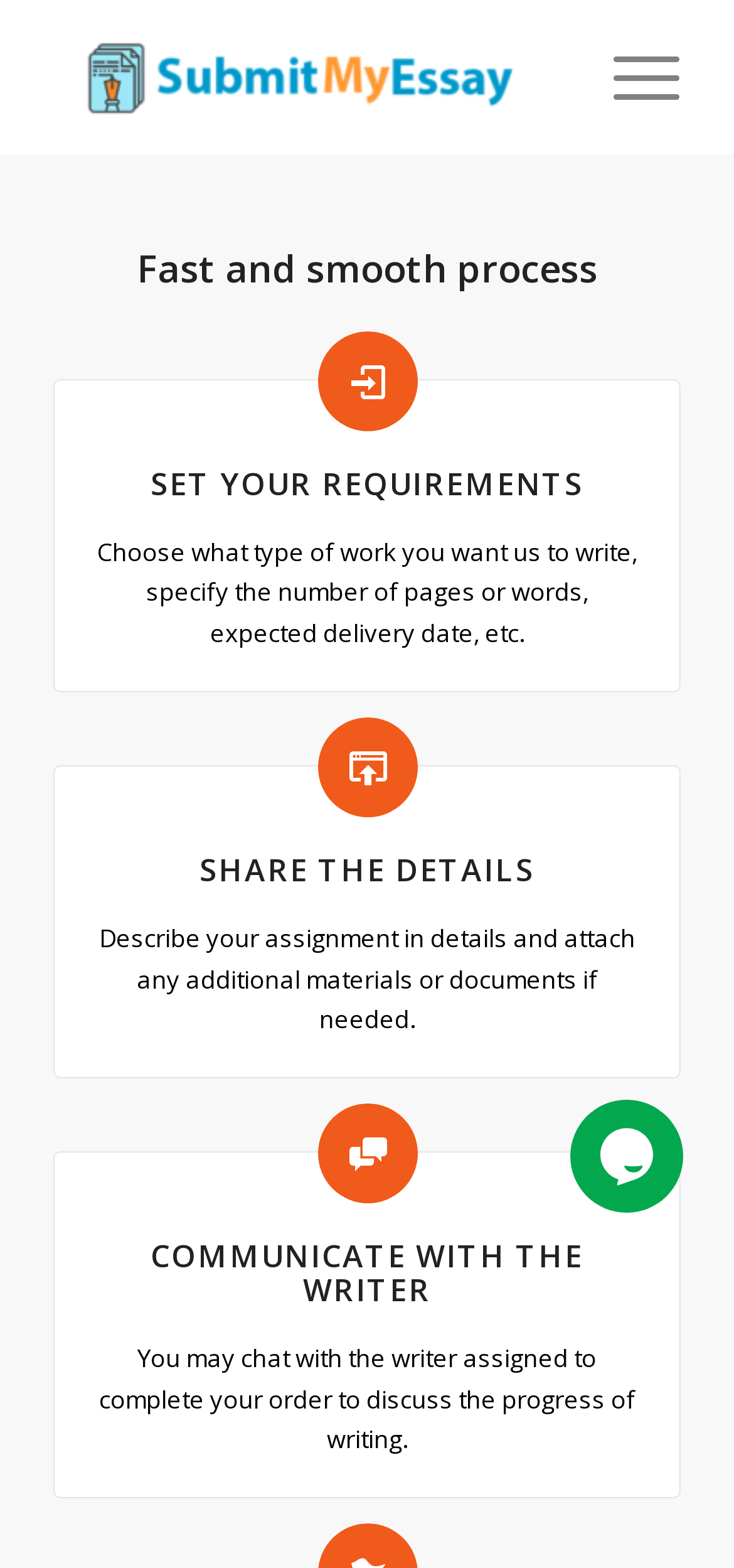What can be attached to the assignment?
Based on the image, please offer an in-depth response to the question.

The webpage text mentions 'attach any additional materials or documents if needed', which suggests that users can attach additional materials or documents to their assignment.